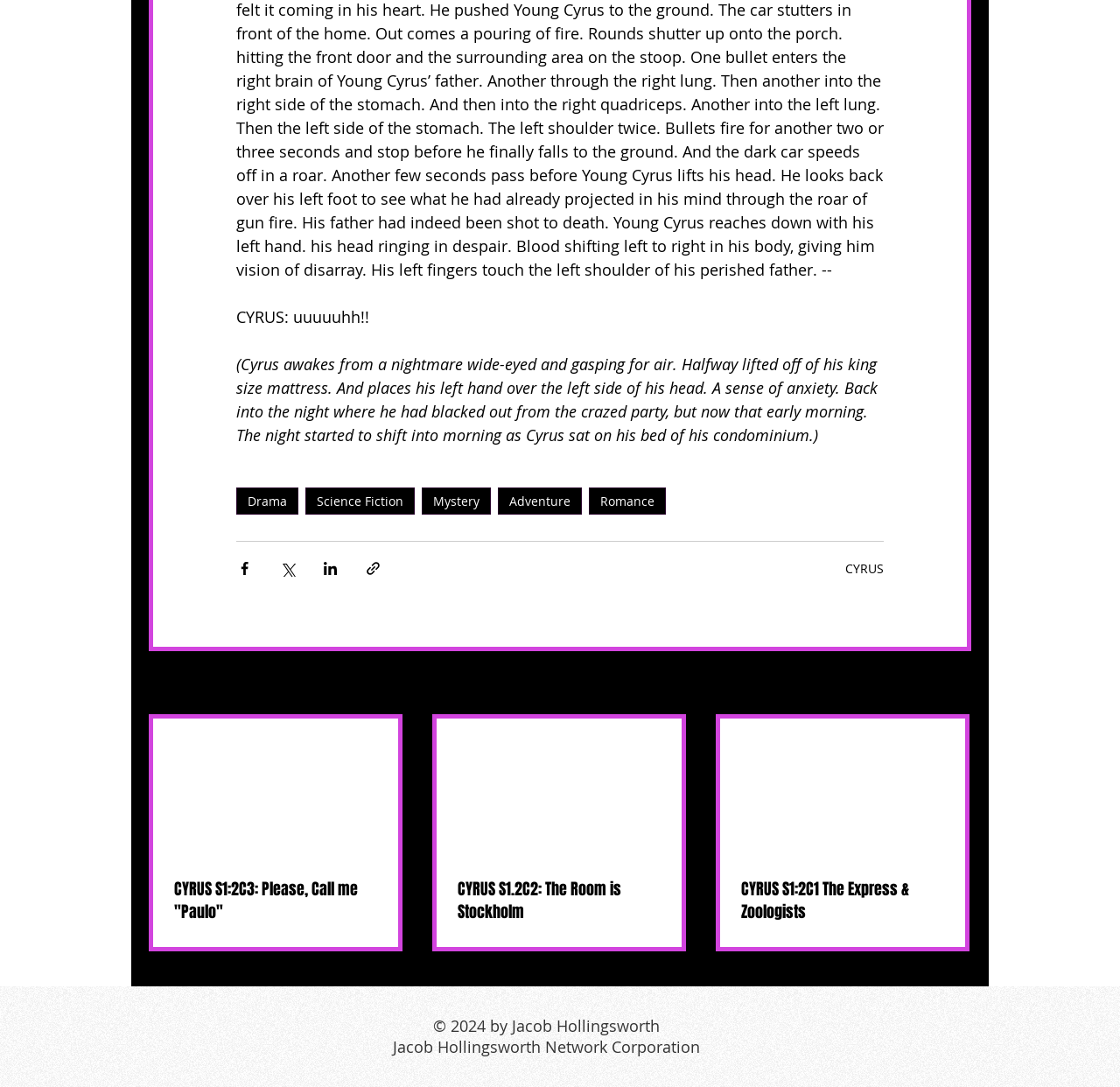Answer the question using only one word or a concise phrase: What is the name of the character in the story?

Cyrus